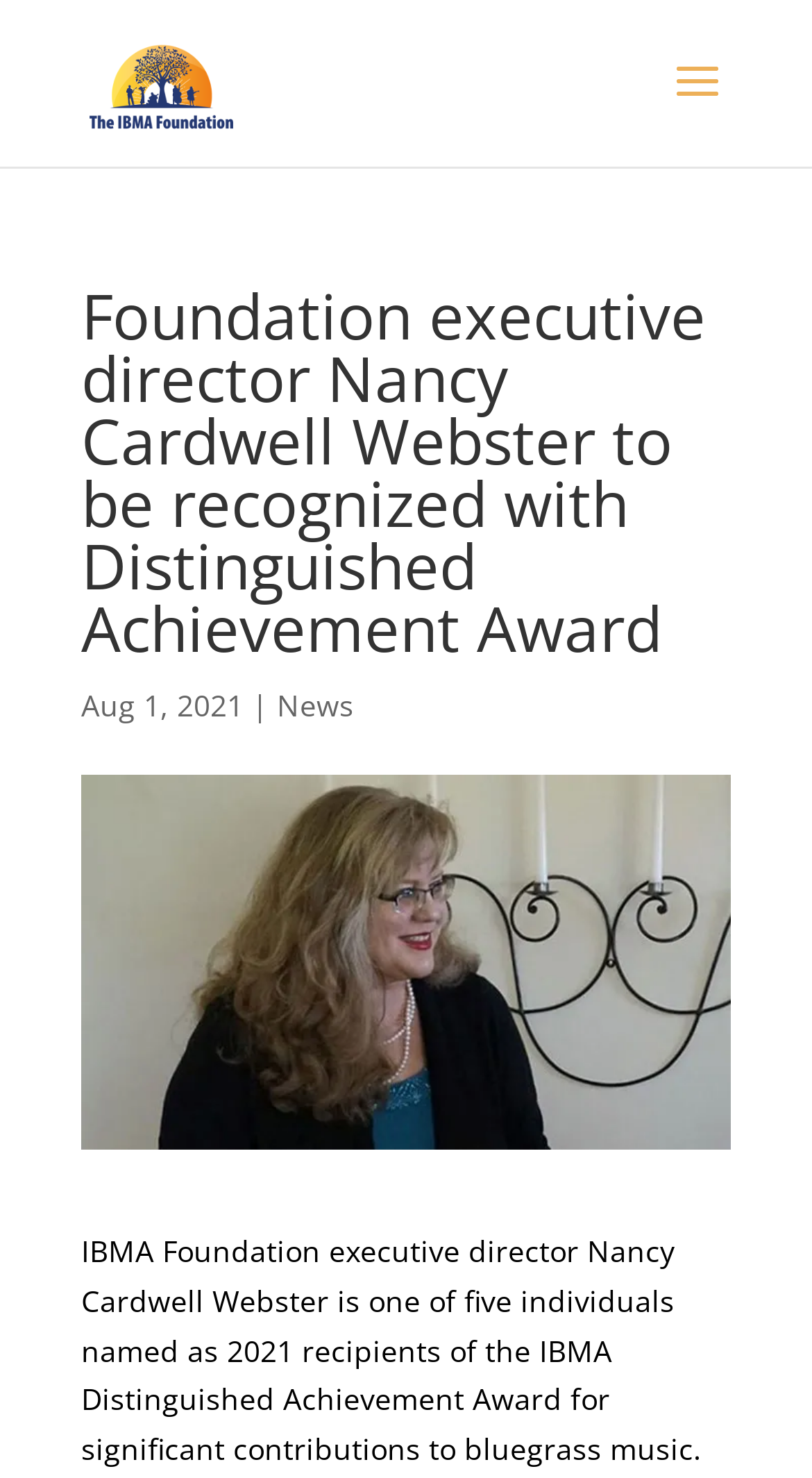Identify and extract the main heading of the webpage.

Foundation executive director Nancy Cardwell Webster to be recognized with Distinguished Achievement Award